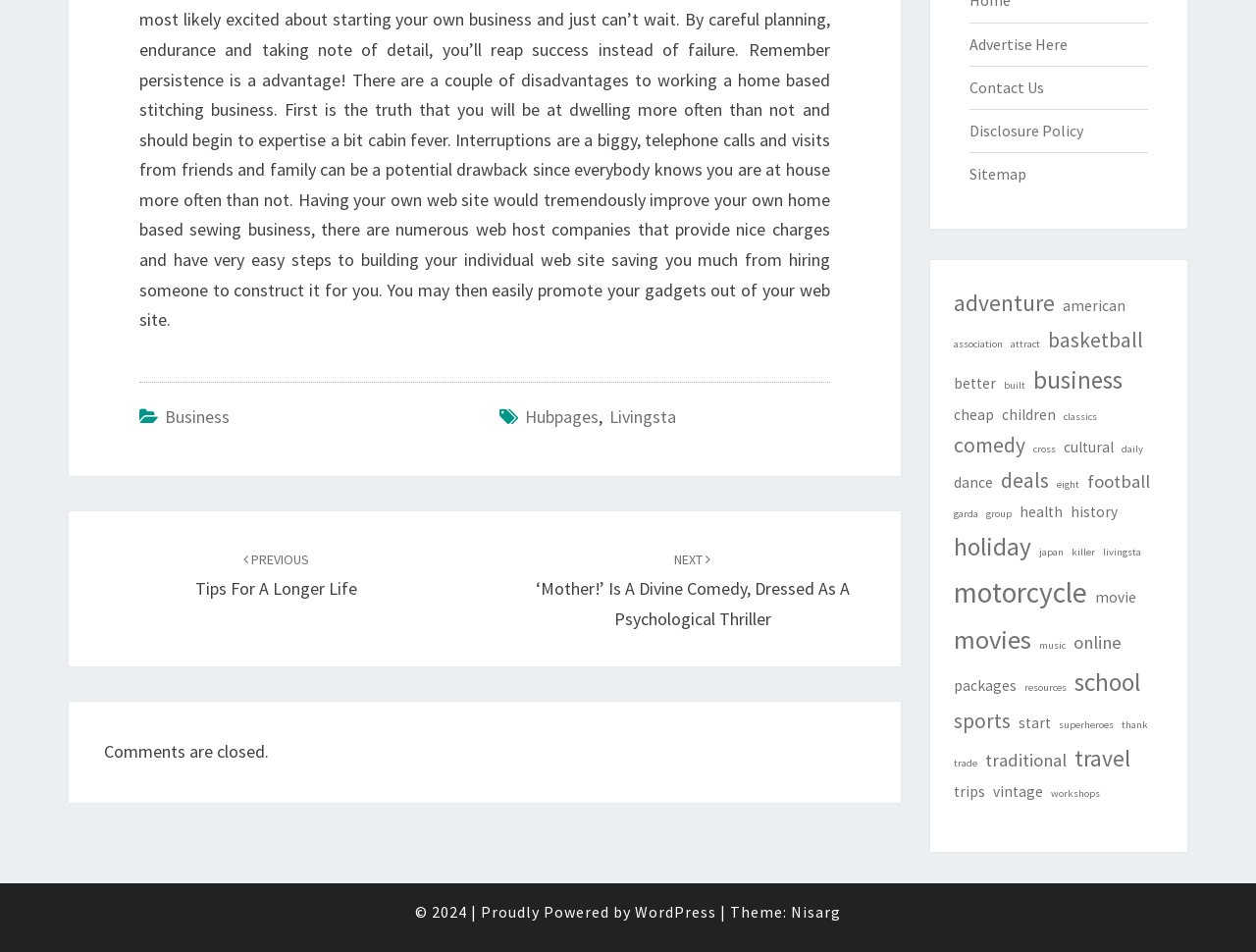How many items are in the 'holiday' category? Examine the screenshot and reply using just one word or a brief phrase.

6